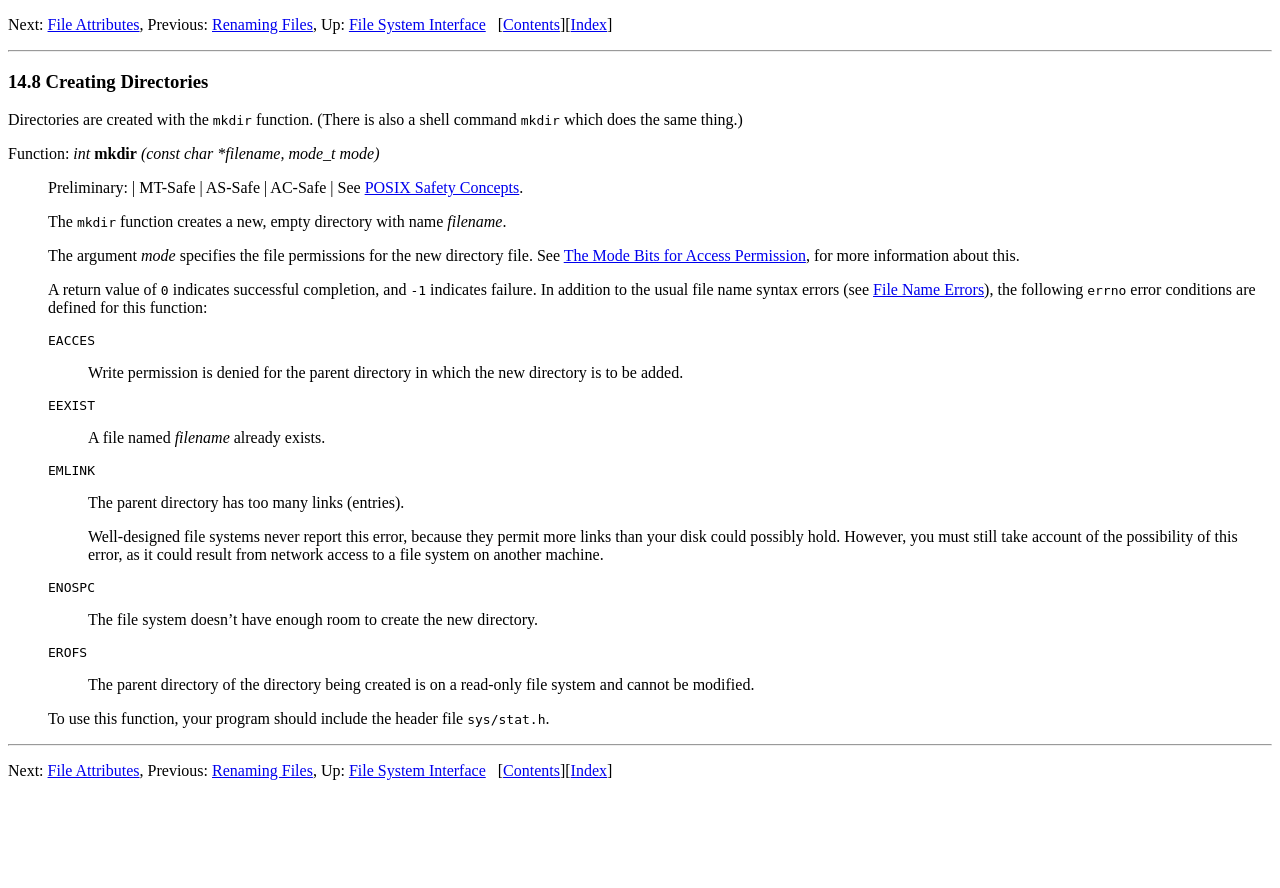Provide your answer to the question using just one word or phrase: What is the function to create a new directory?

mkdir